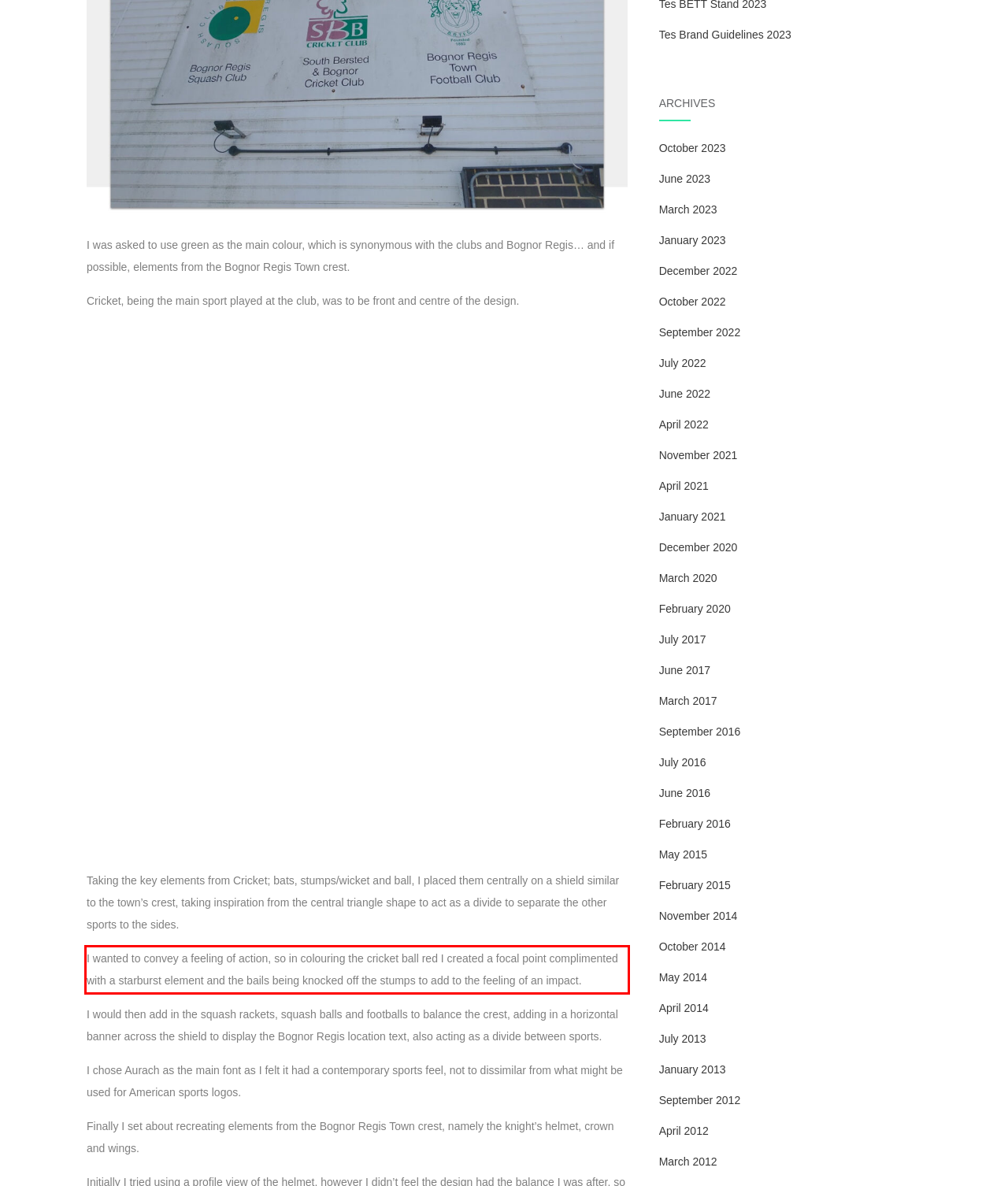Identify the red bounding box in the webpage screenshot and perform OCR to generate the text content enclosed.

I wanted to convey a feeling of action, so in colouring the cricket ball red I created a focal point complimented with a starburst element and the bails being knocked off the stumps to add to the feeling of an impact.